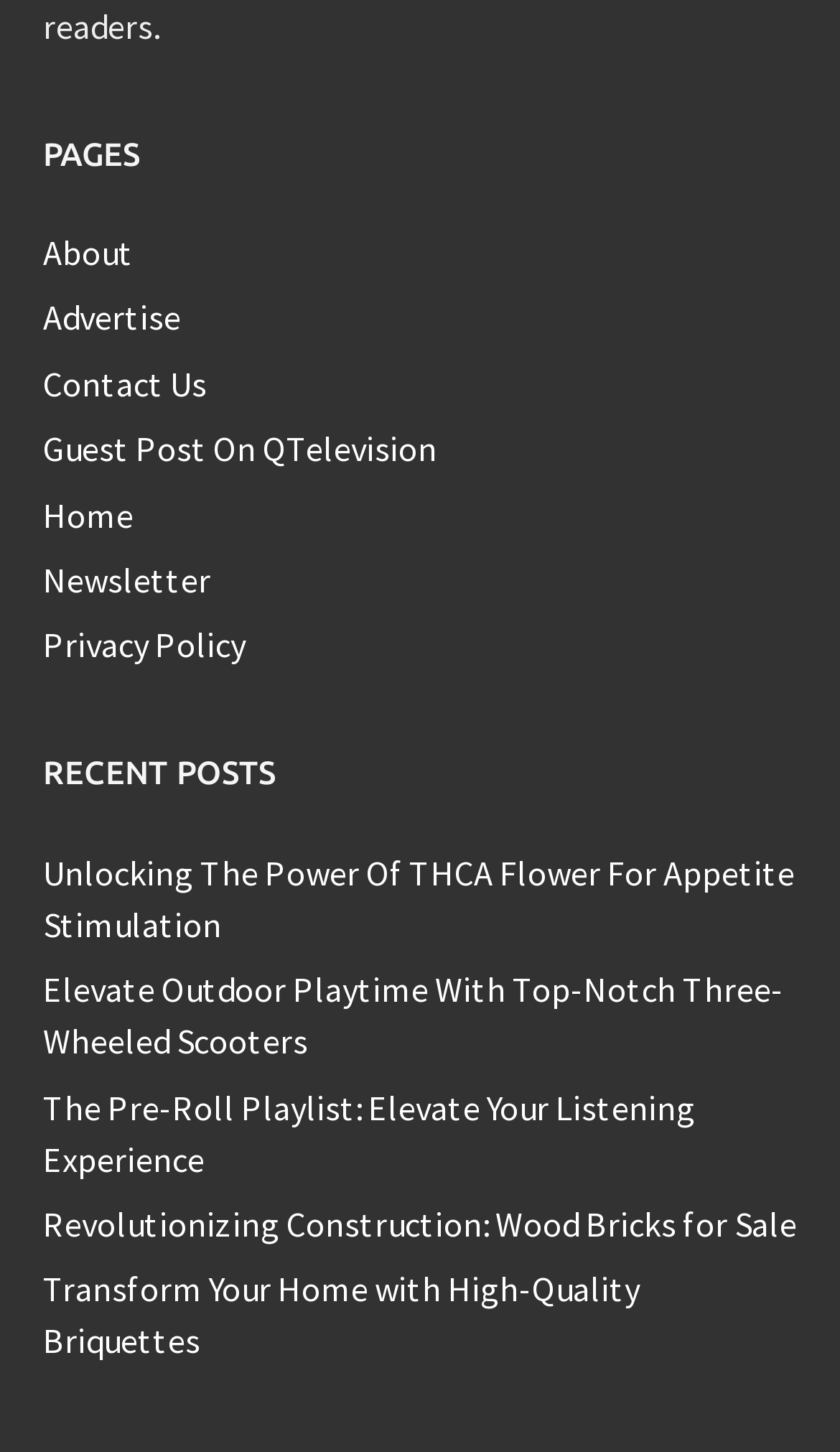Based on the element description: "Guest Post On QTelevision", identify the UI element and provide its bounding box coordinates. Use four float numbers between 0 and 1, [left, top, right, bottom].

[0.051, 0.294, 0.521, 0.324]